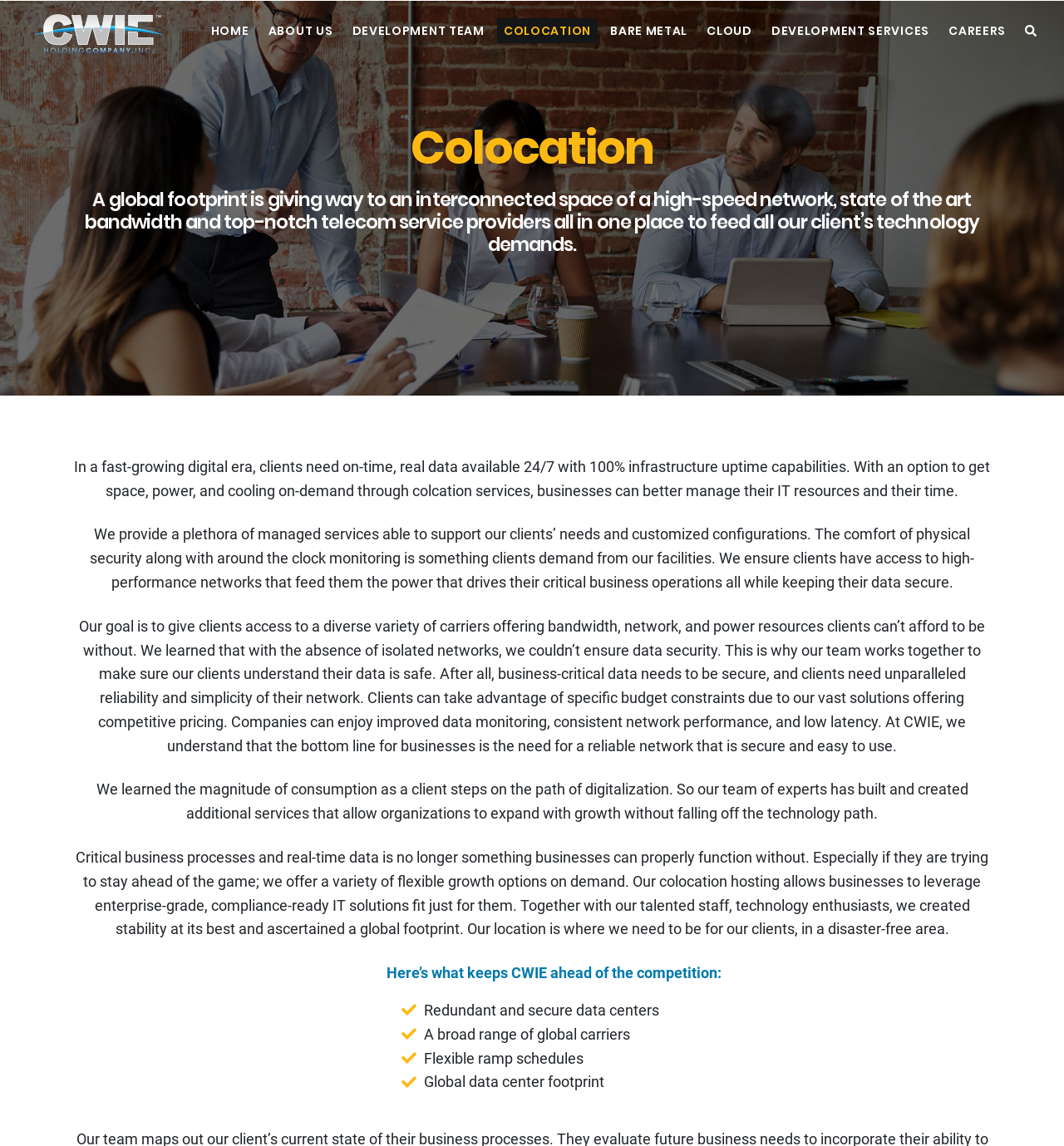Please provide a short answer using a single word or phrase for the question:
What is the goal of CWIE's team?

To provide secure and reliable networks